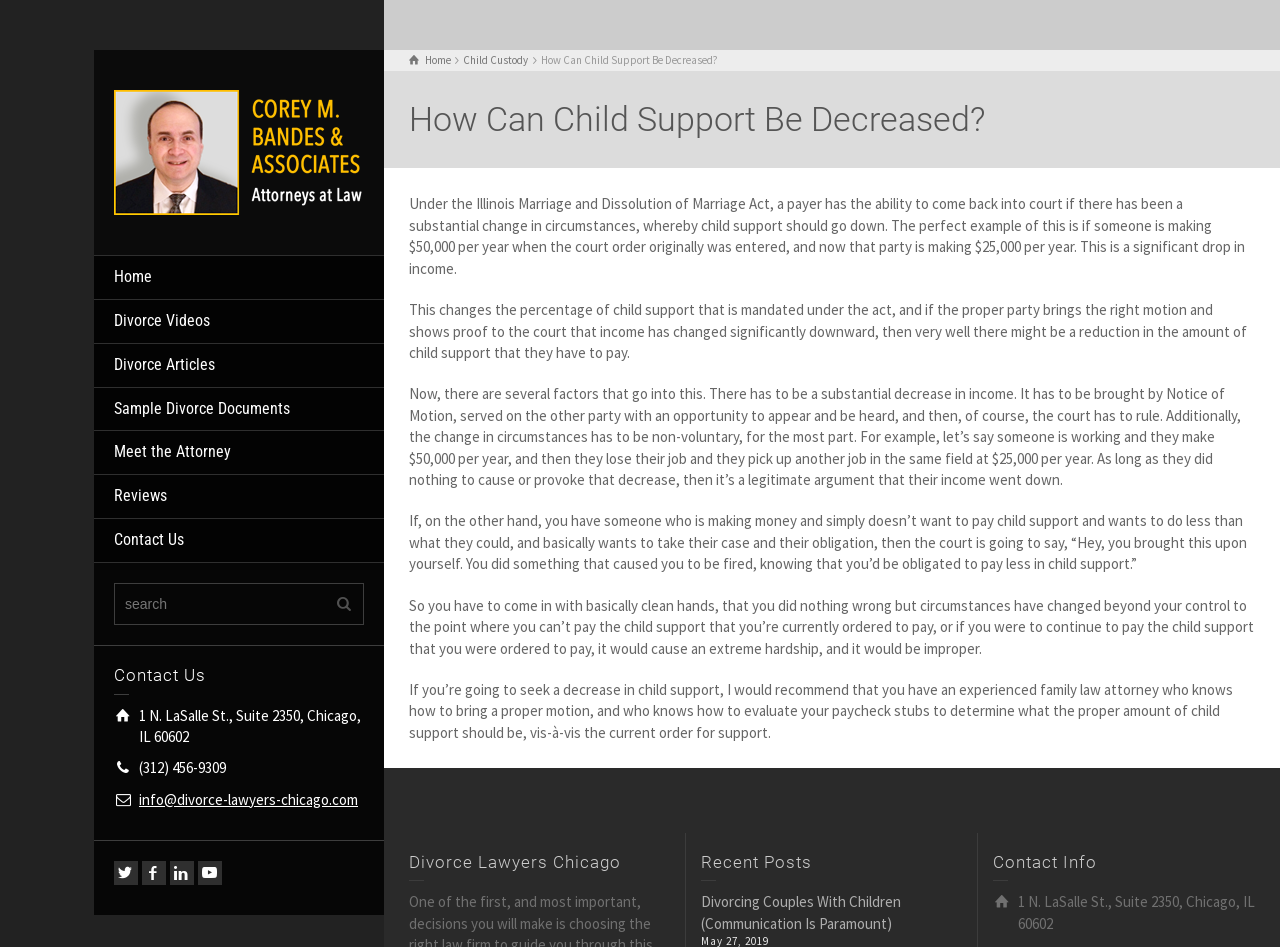Extract the primary heading text from the webpage.

How Can Child Support Be Decreased?